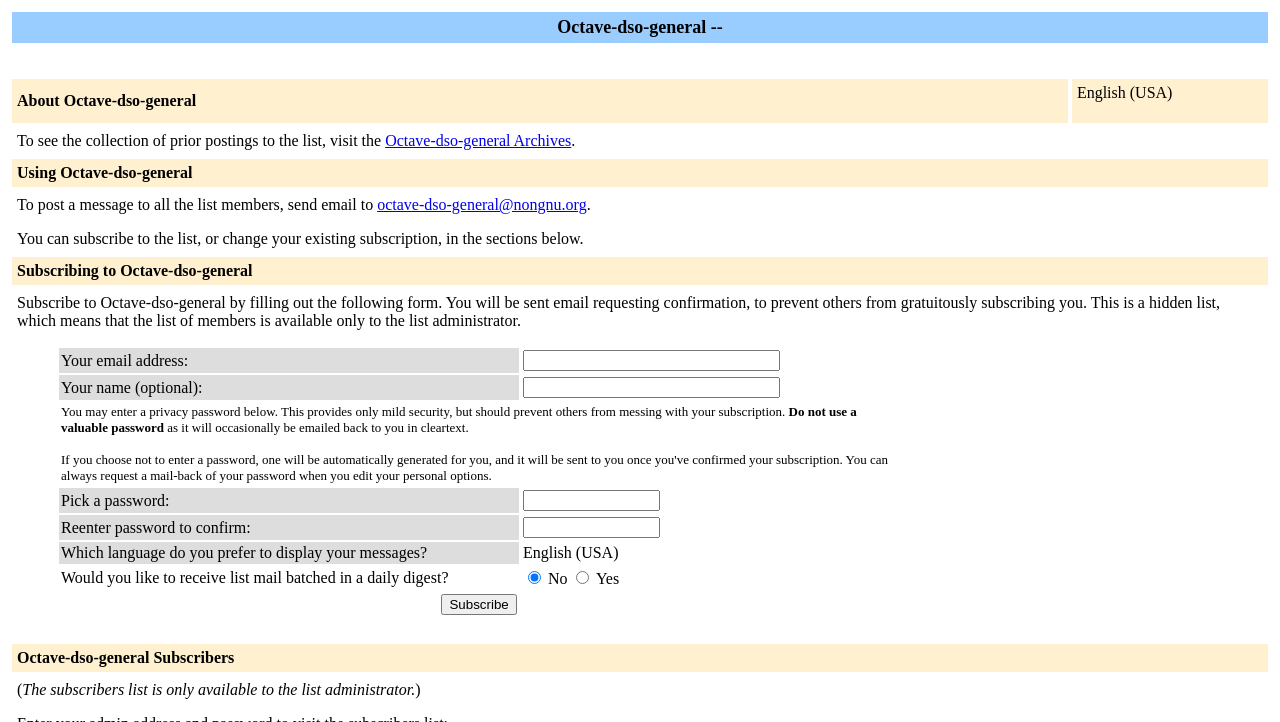Please locate the clickable area by providing the bounding box coordinates to follow this instruction: "Leave a reply".

None